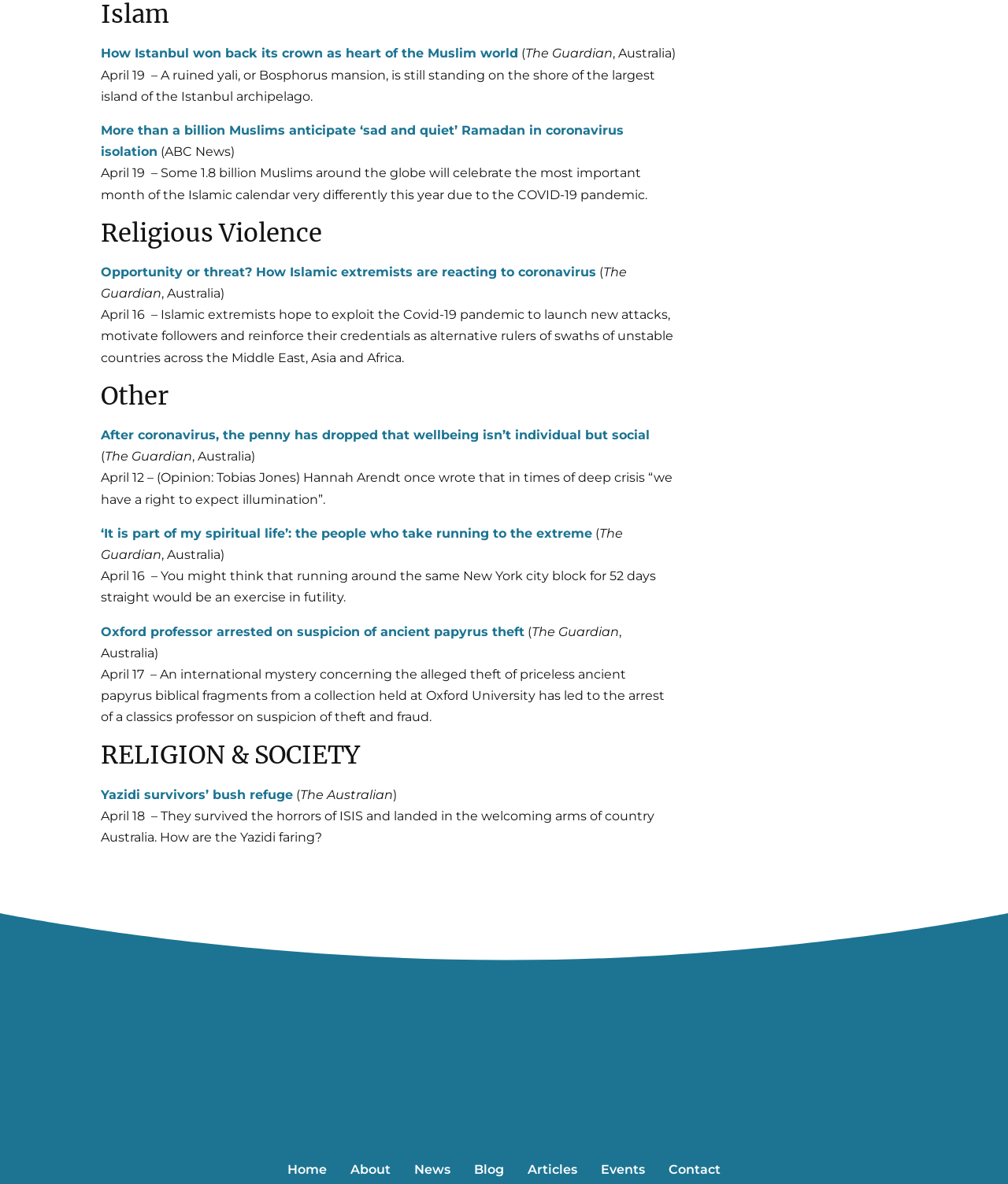Please answer the following question using a single word or phrase: 
What is the topic of the section with the heading 'Religious Violence'?

Islamic extremists